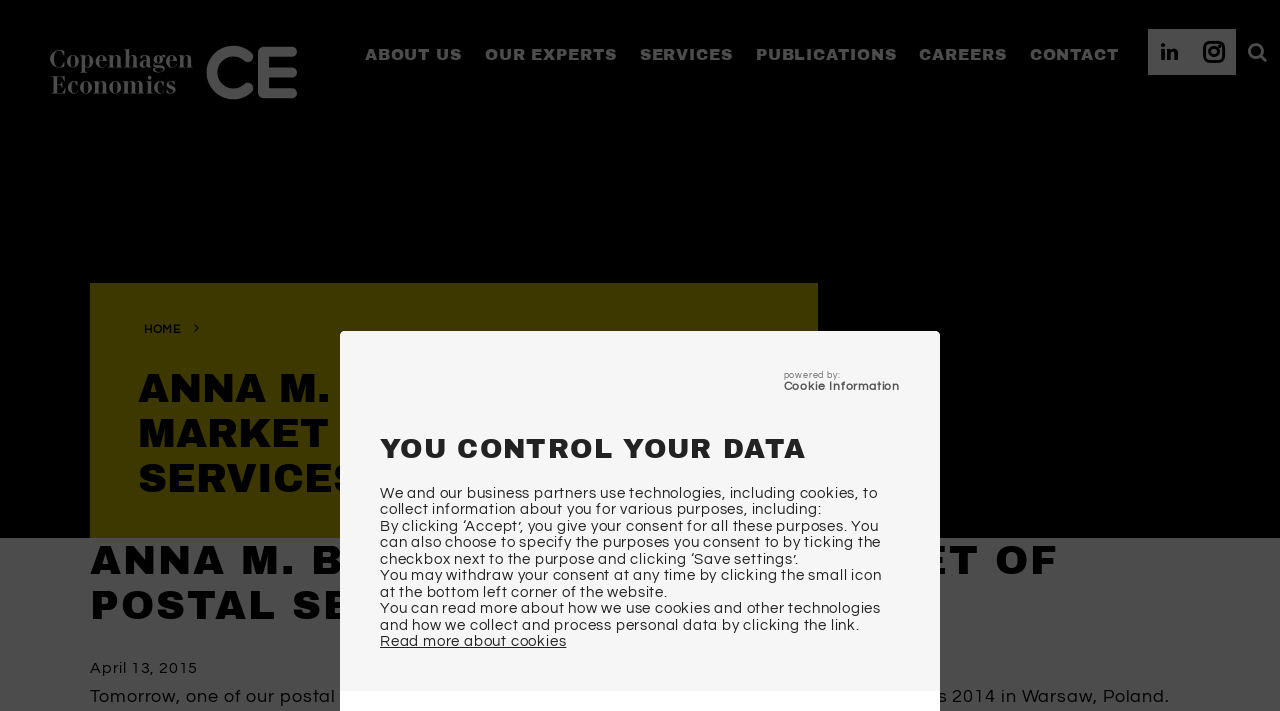Provide a brief response in the form of a single word or phrase:
What is the company name?

Copenhagen Economics